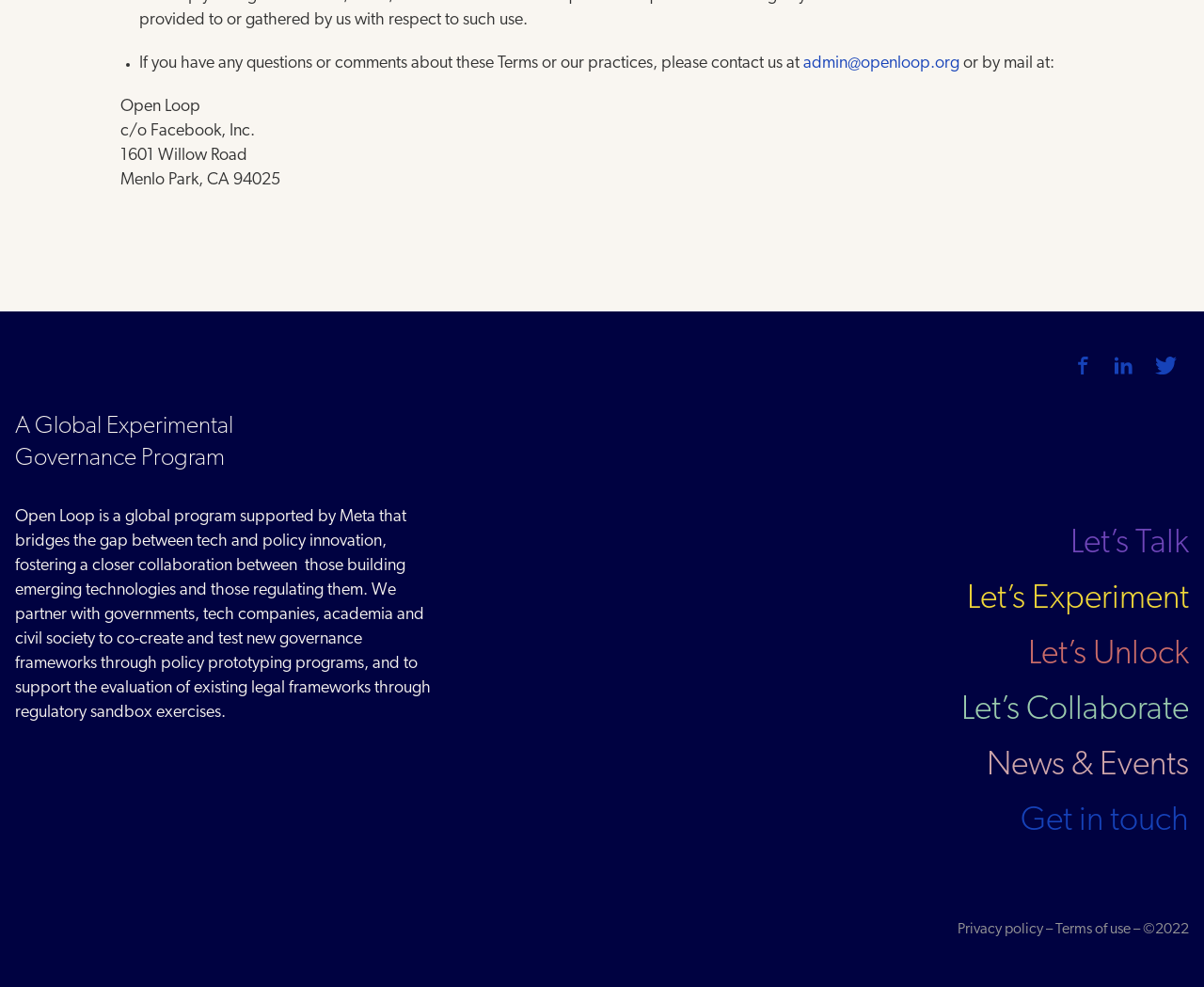Given the element description "Mark Chandler", identify the bounding box of the corresponding UI element.

None